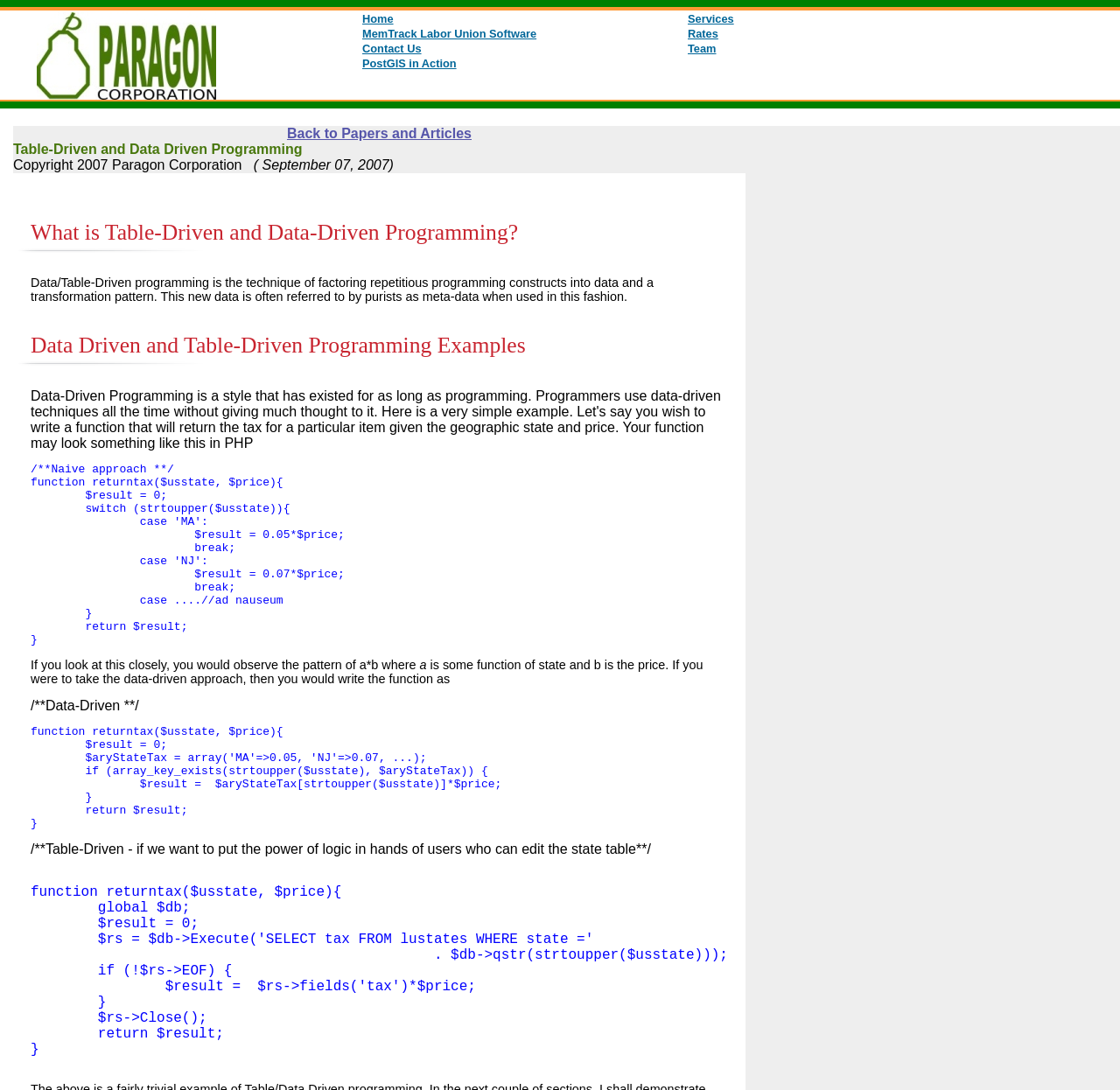Please give a concise answer to this question using a single word or phrase: 
How many rows are in the layout table?

3